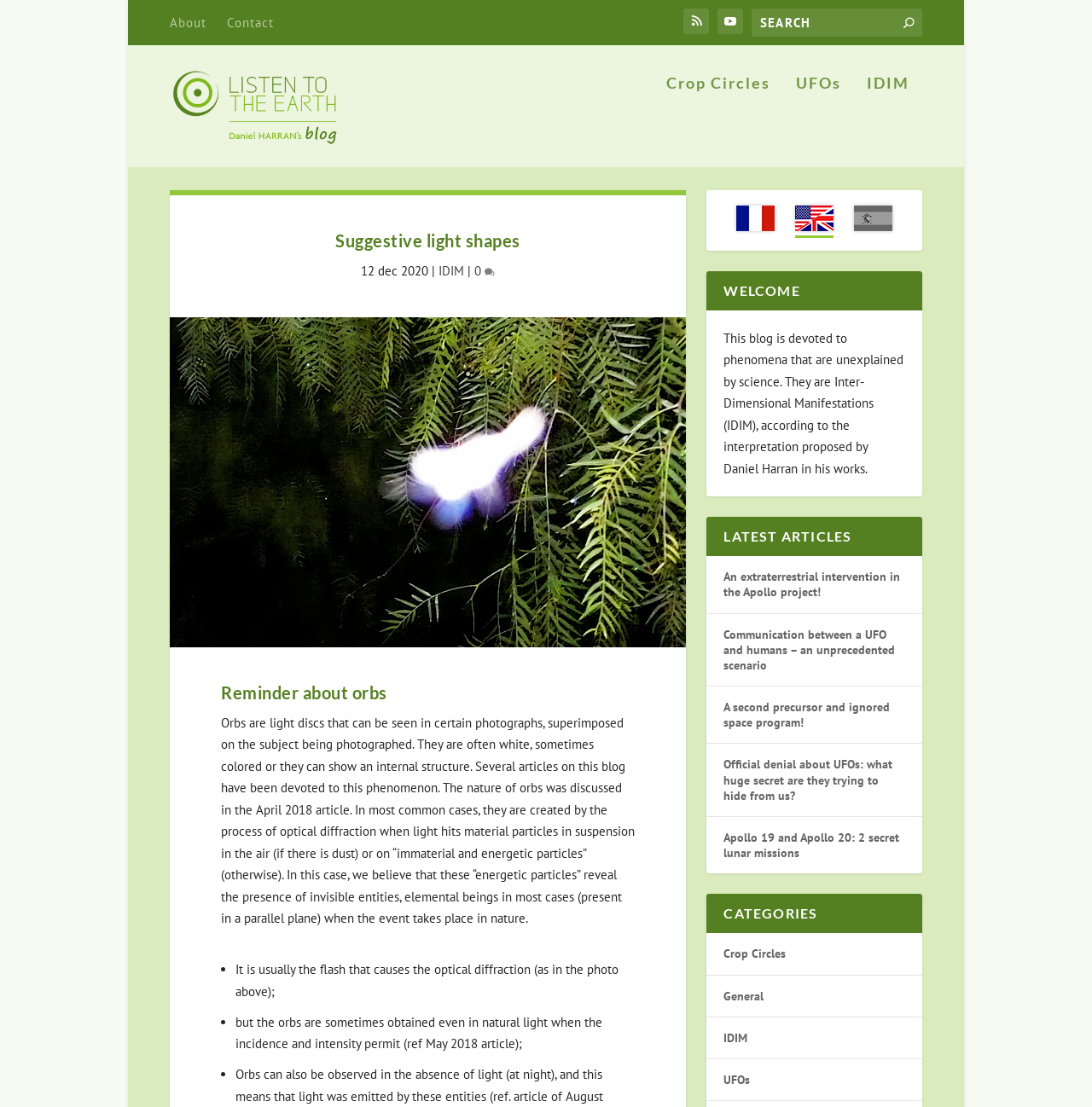What is the language of the blog post 'Suggestive light shapes'?
Based on the image, provide your answer in one word or phrase.

English